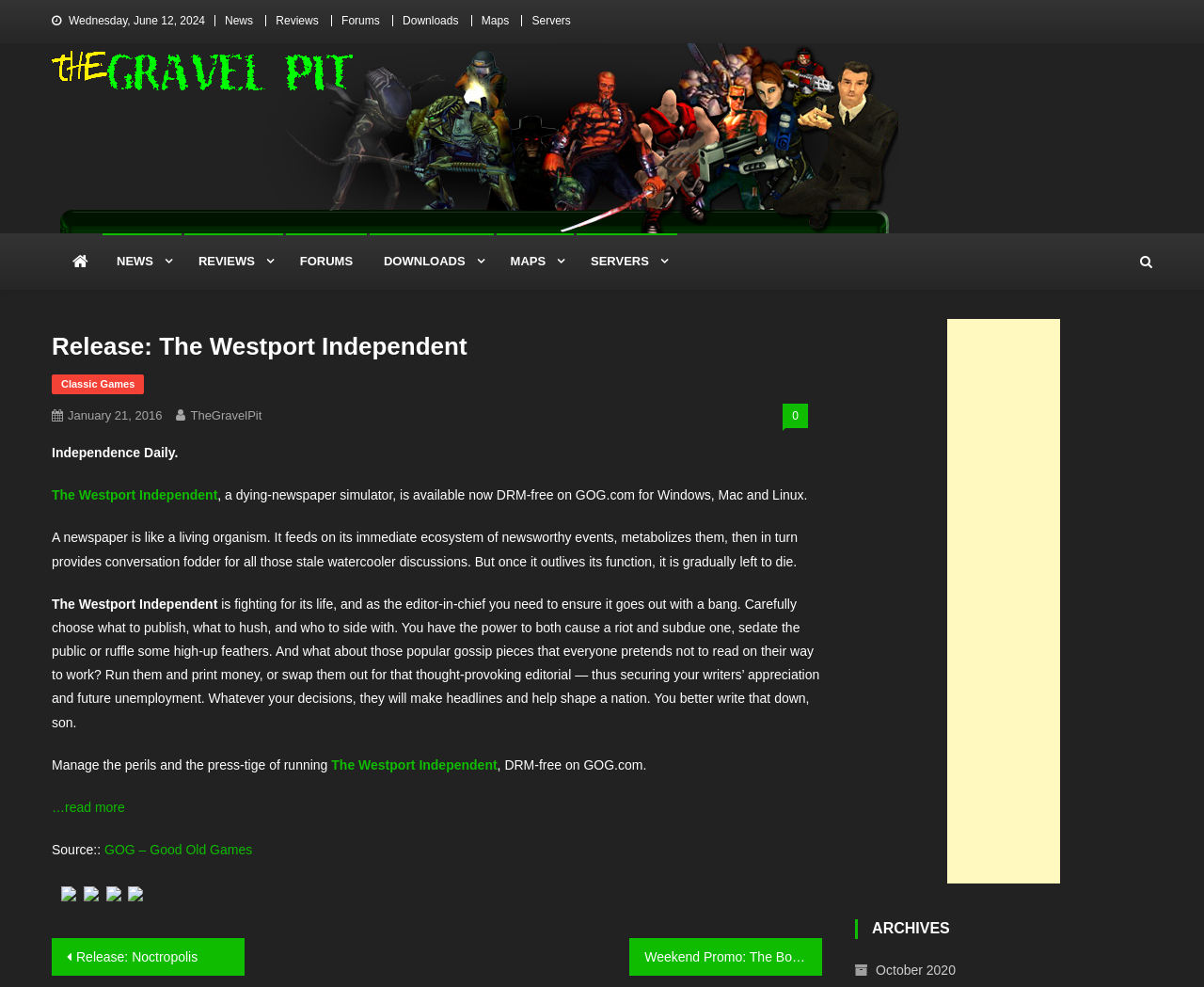Your task is to extract the text of the main heading from the webpage.

Release: The Westport Independent